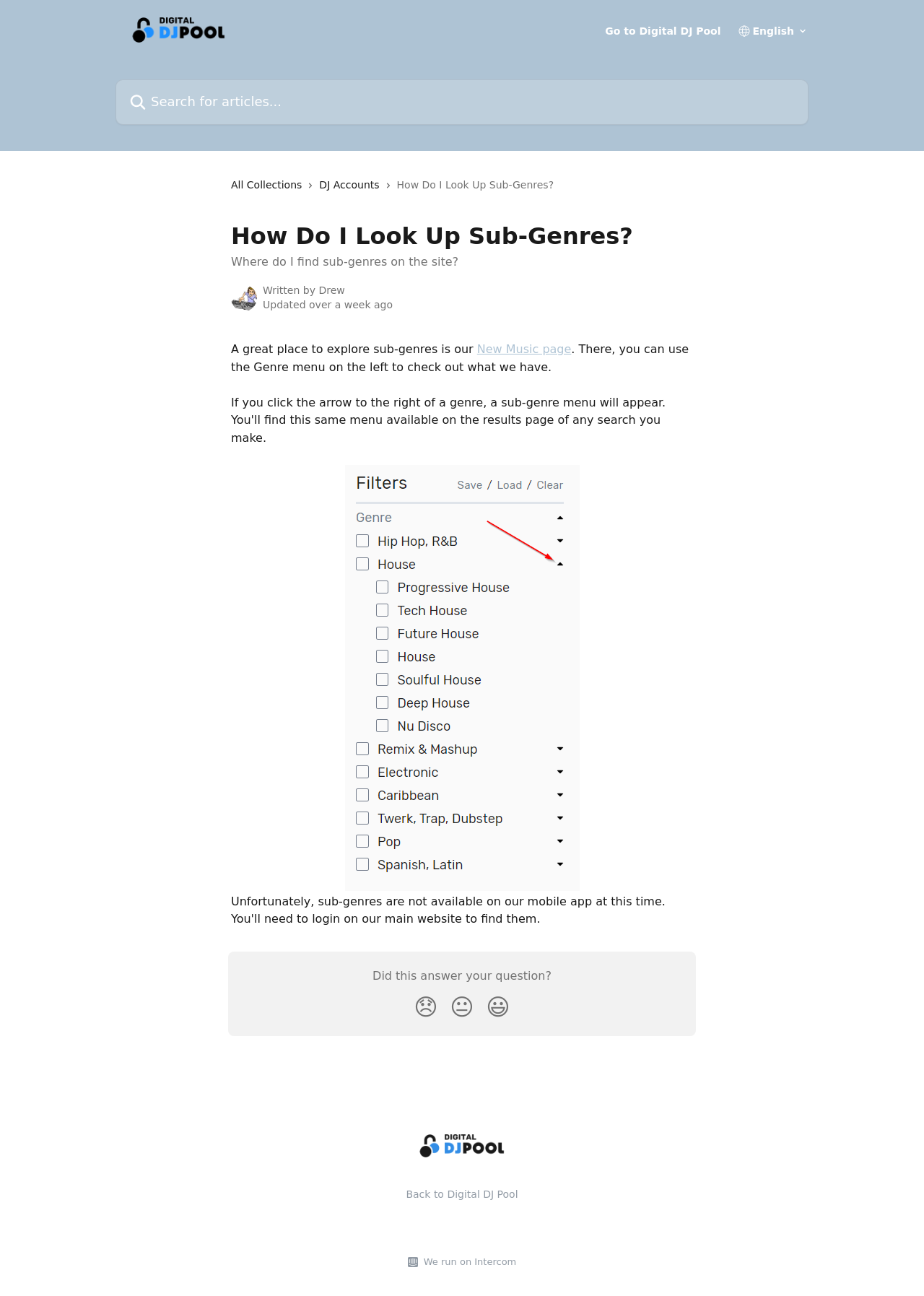What is the logo on the top-right corner?
From the screenshot, provide a brief answer in one word or phrase.

Intercom